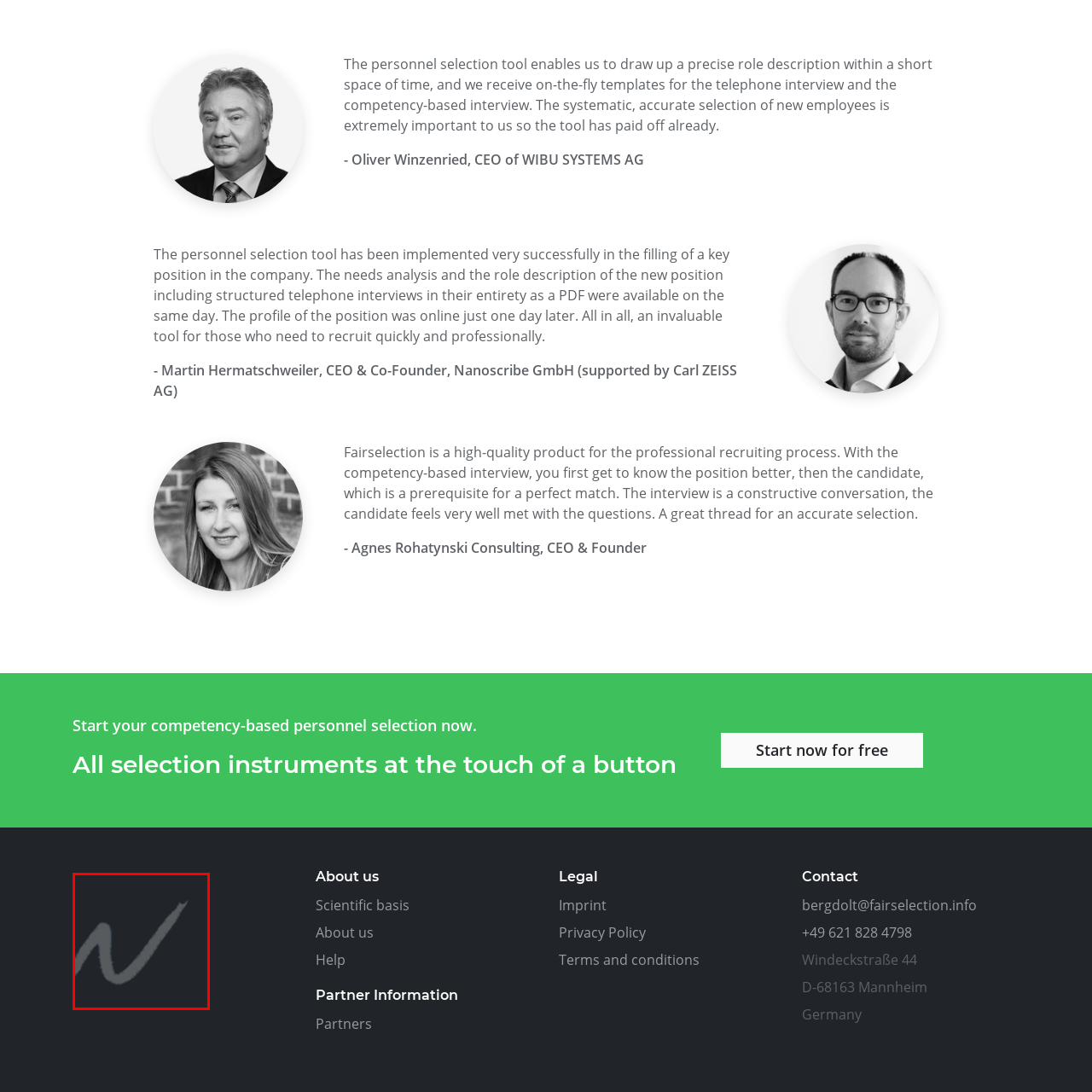Inspect the part framed by the grey rectangle, What type of interviews does the tool provide templates for? 
Reply with a single word or phrase.

Telephone and competency-based